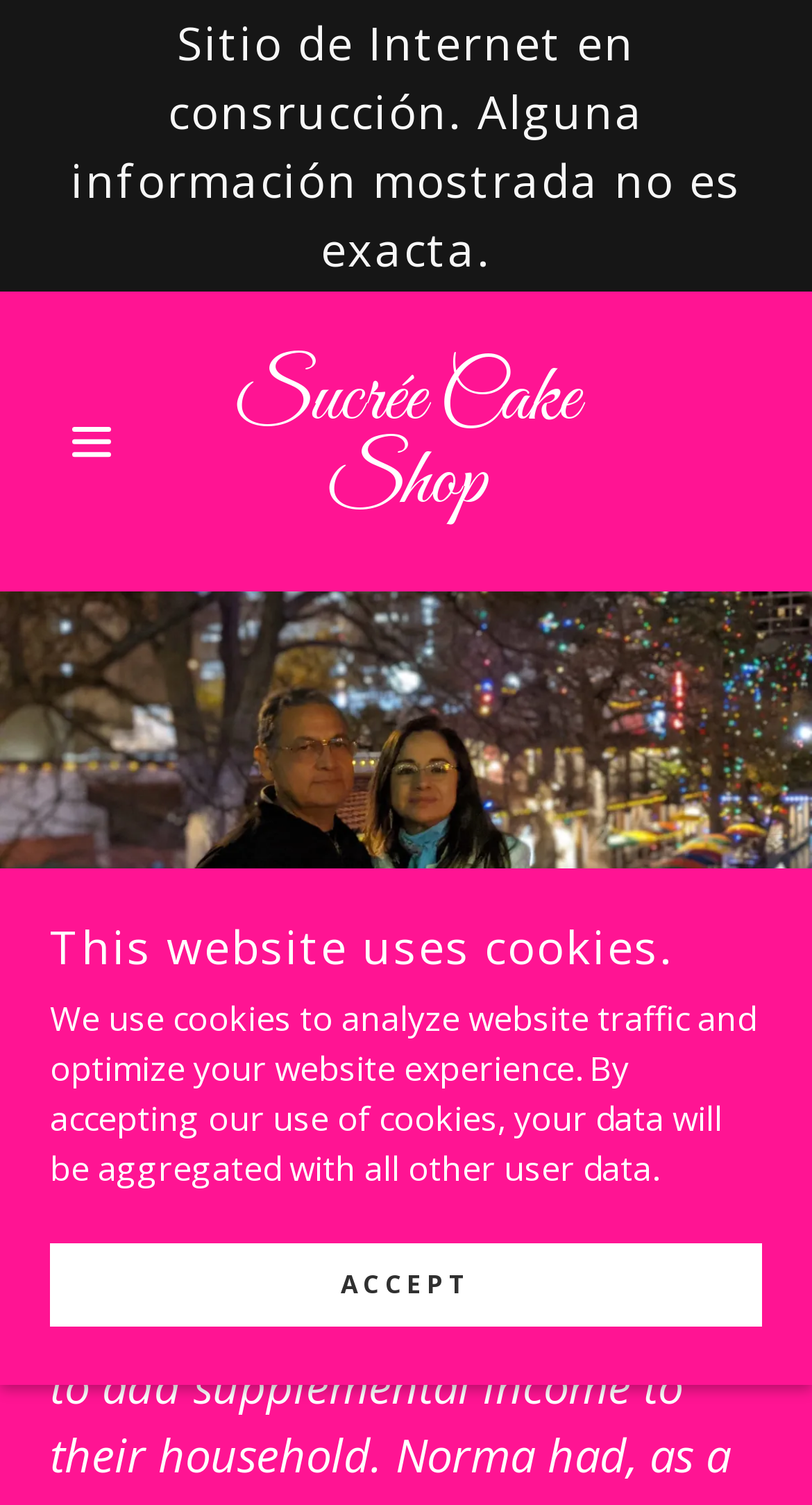How many images are on this webpage?
Based on the visual, give a brief answer using one word or a short phrase.

3